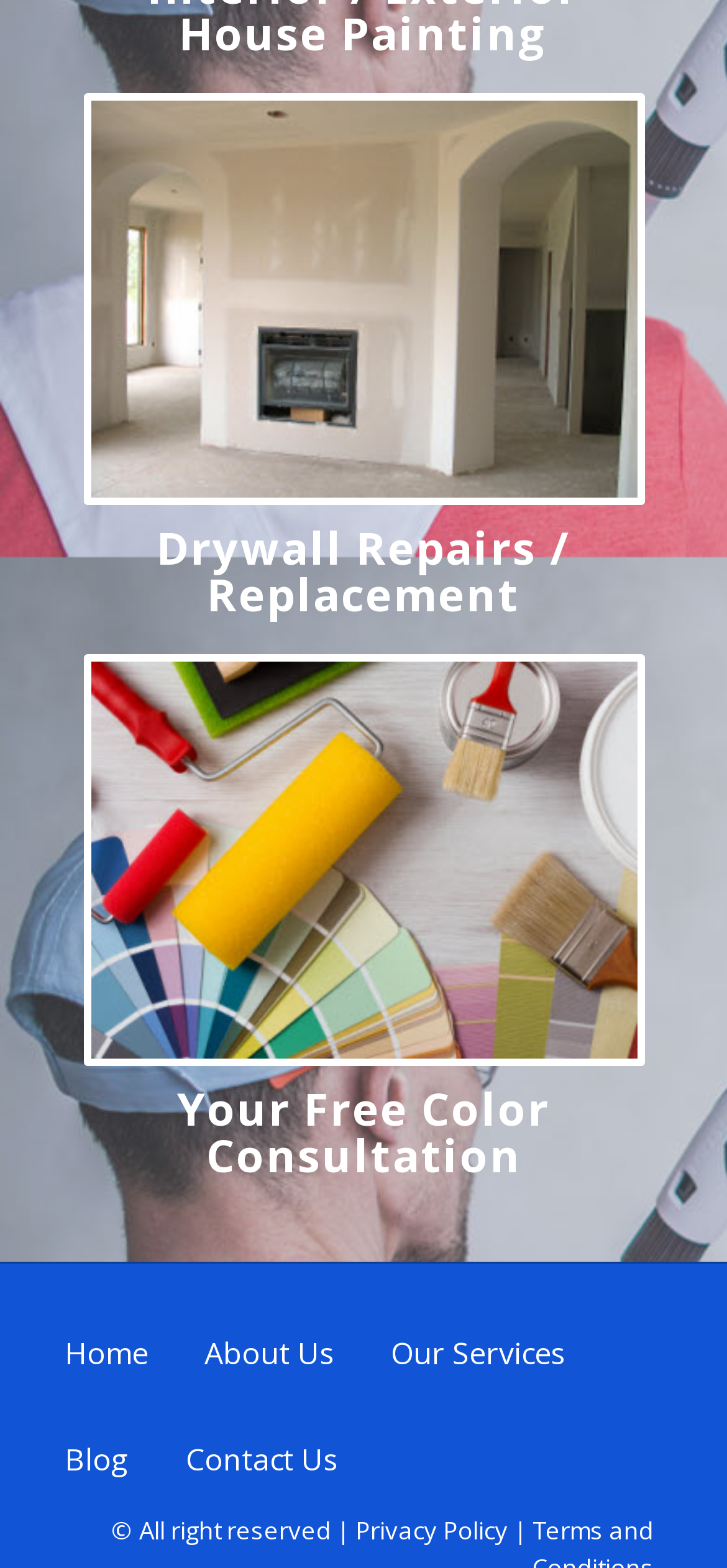How many links are in the top section?
Using the image as a reference, give an elaborate response to the question.

I counted the links in the top section of the webpage, which are 'Drywall Repairs / Replacement', an empty link, and 'Your Free Color Consultation'. There are 3 links in total.